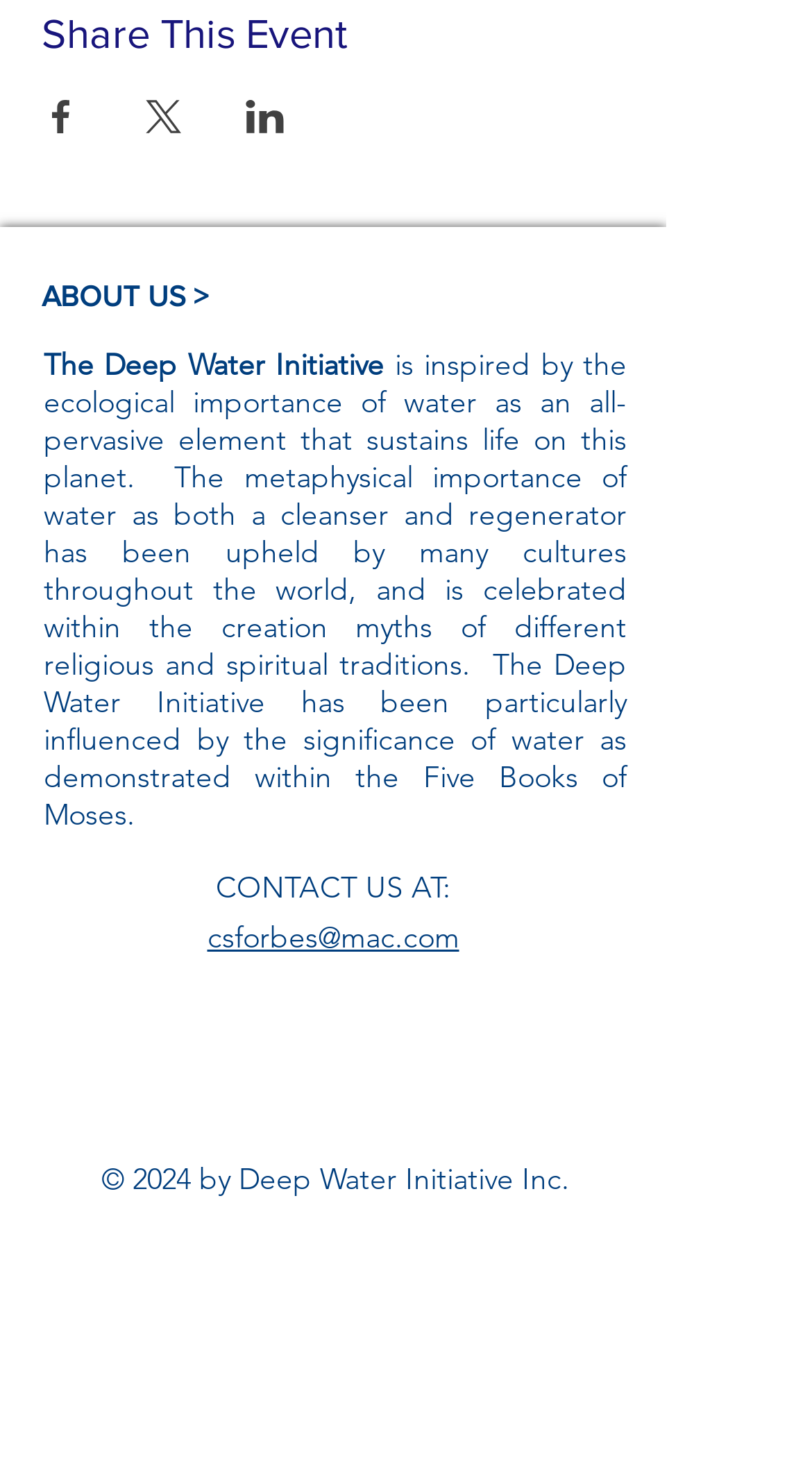Please find the bounding box coordinates of the clickable region needed to complete the following instruction: "Share event on Facebook". The bounding box coordinates must consist of four float numbers between 0 and 1, i.e., [left, top, right, bottom].

[0.051, 0.067, 0.1, 0.089]